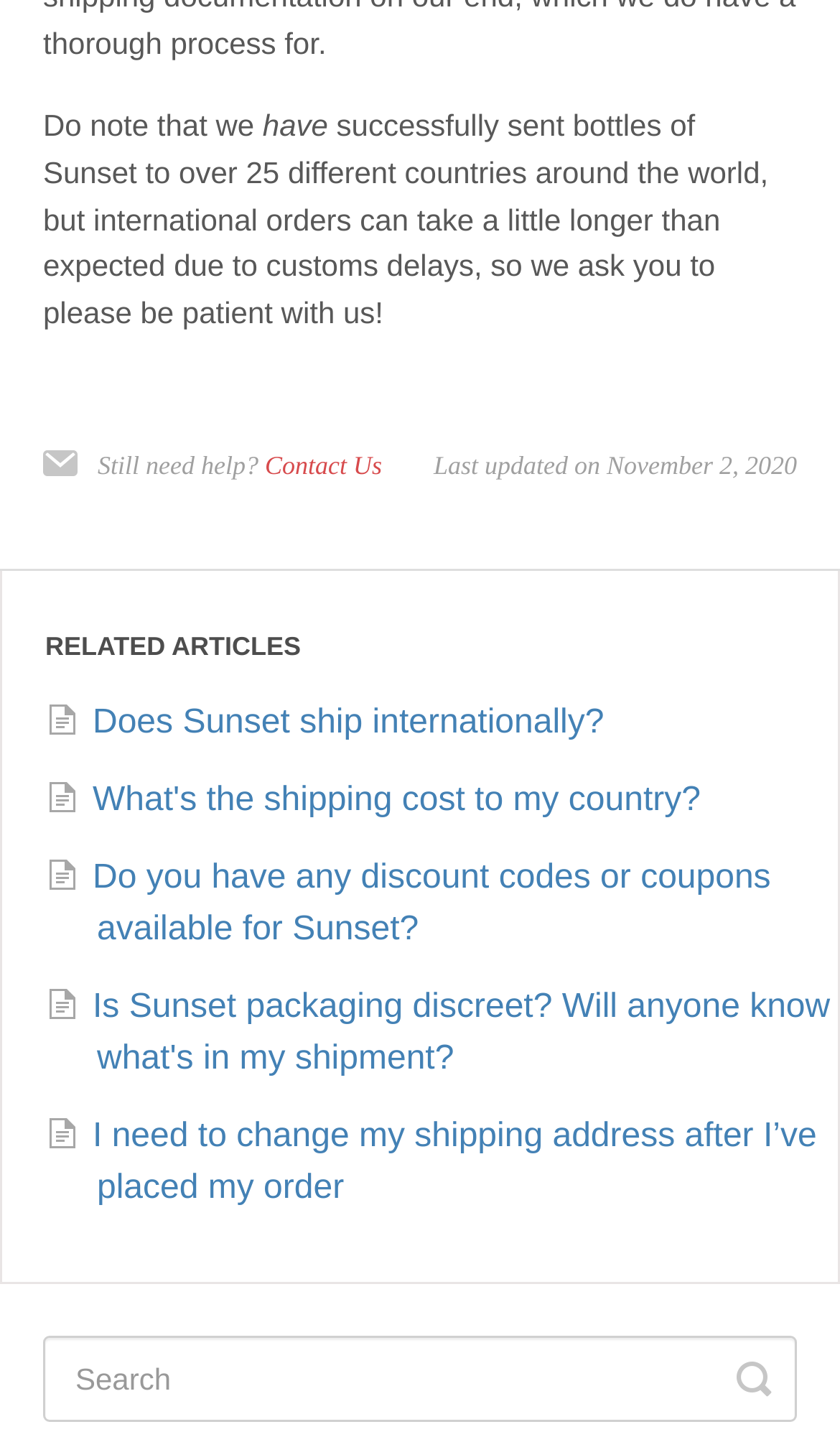Observe the image and answer the following question in detail: What is the company's request to customers for international orders?

The company mentions that international orders can take a little longer than expected due to customs delays, so they ask customers to please be patient with them.